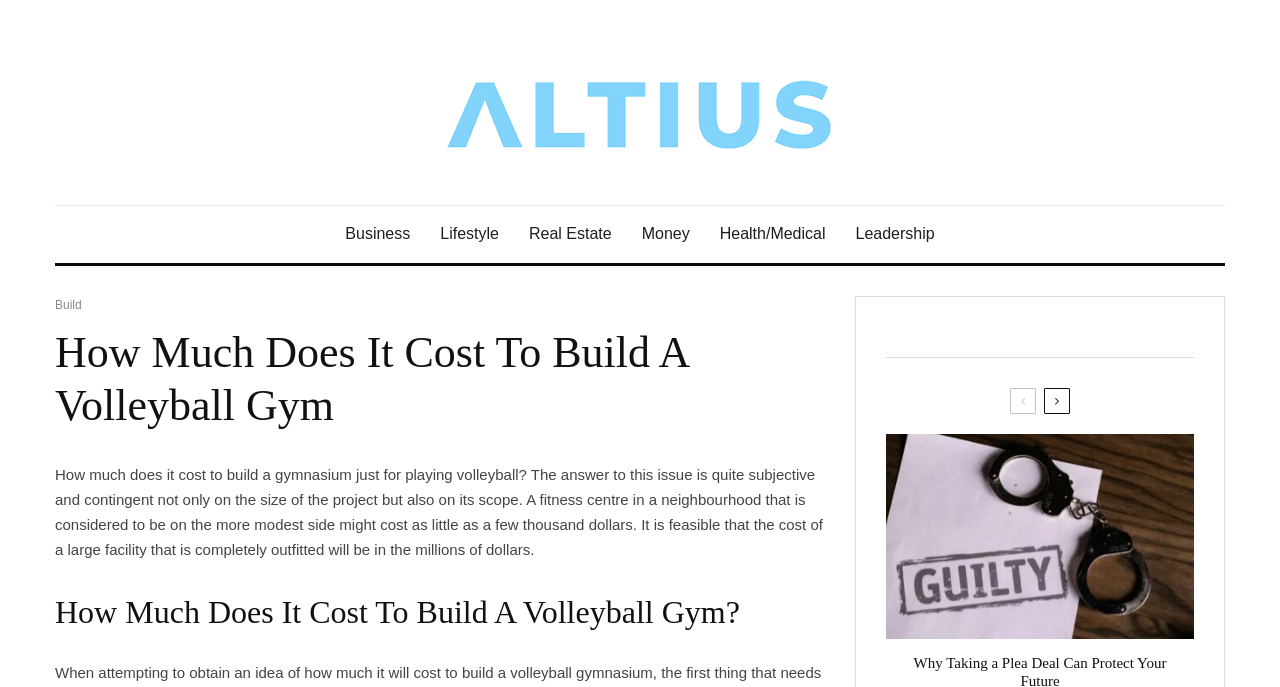What is the maximum cost to build a fully equipped volleyball gym?
Please provide a single word or phrase answer based on the image.

millions of dollars